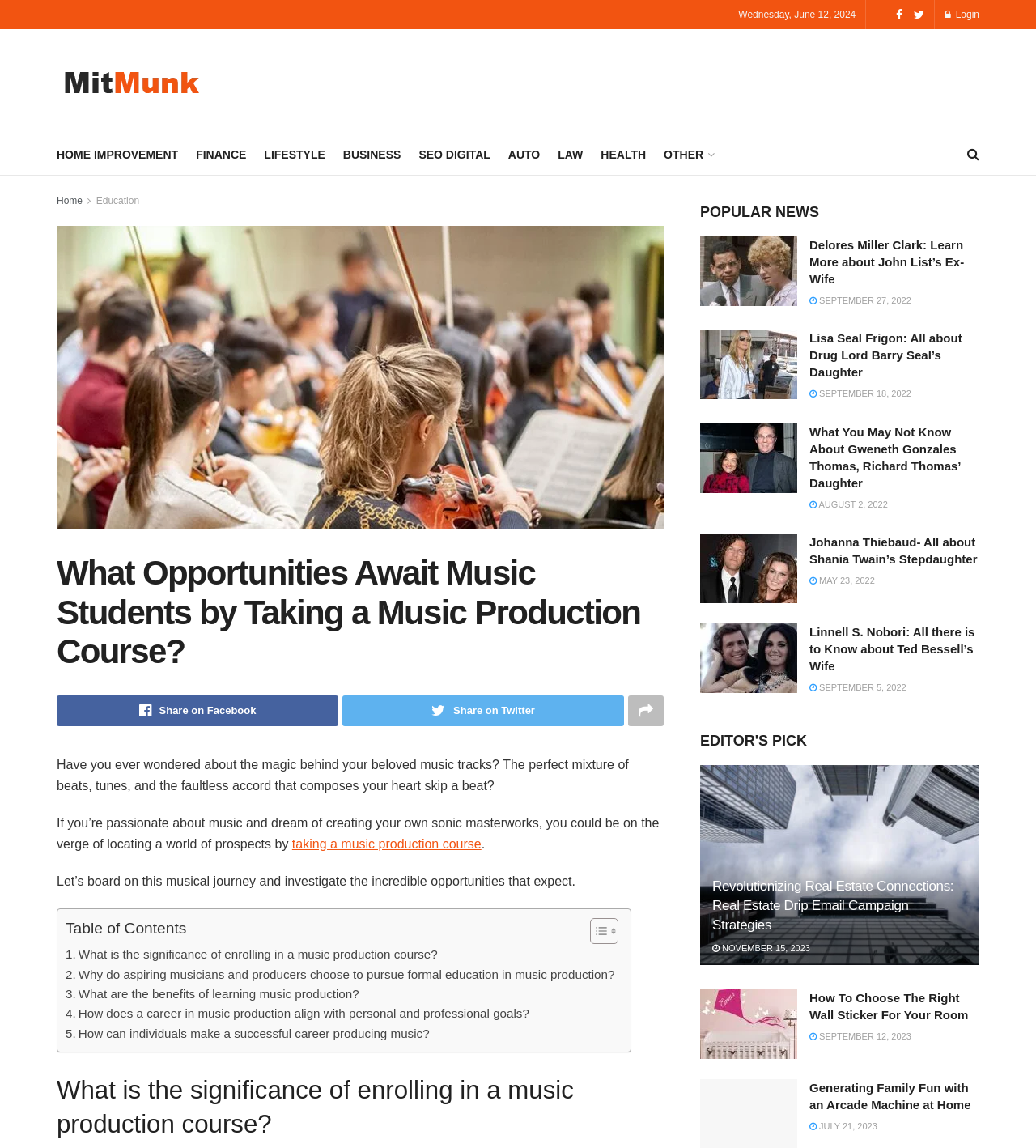Please specify the bounding box coordinates of the clickable region necessary for completing the following instruction: "Read the article 'Delores Miller Clark: Learn More about John List’s Ex-Wife'". The coordinates must consist of four float numbers between 0 and 1, i.e., [left, top, right, bottom].

[0.781, 0.206, 0.945, 0.25]